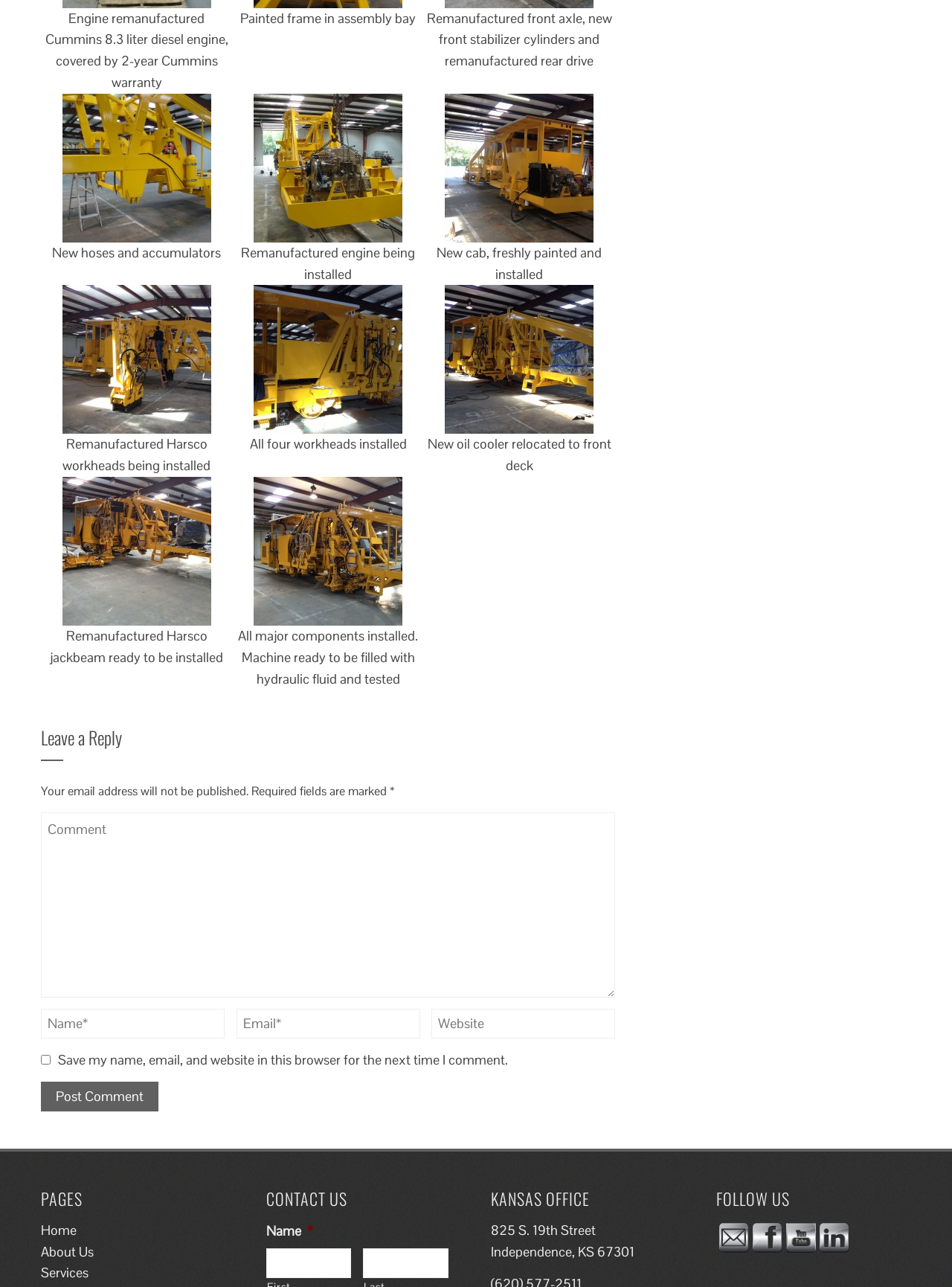Can you find the bounding box coordinates for the element that needs to be clicked to execute this instruction: "View the 'NEWS' page"? The coordinates should be given as four float numbers between 0 and 1, i.e., [left, top, right, bottom].

None